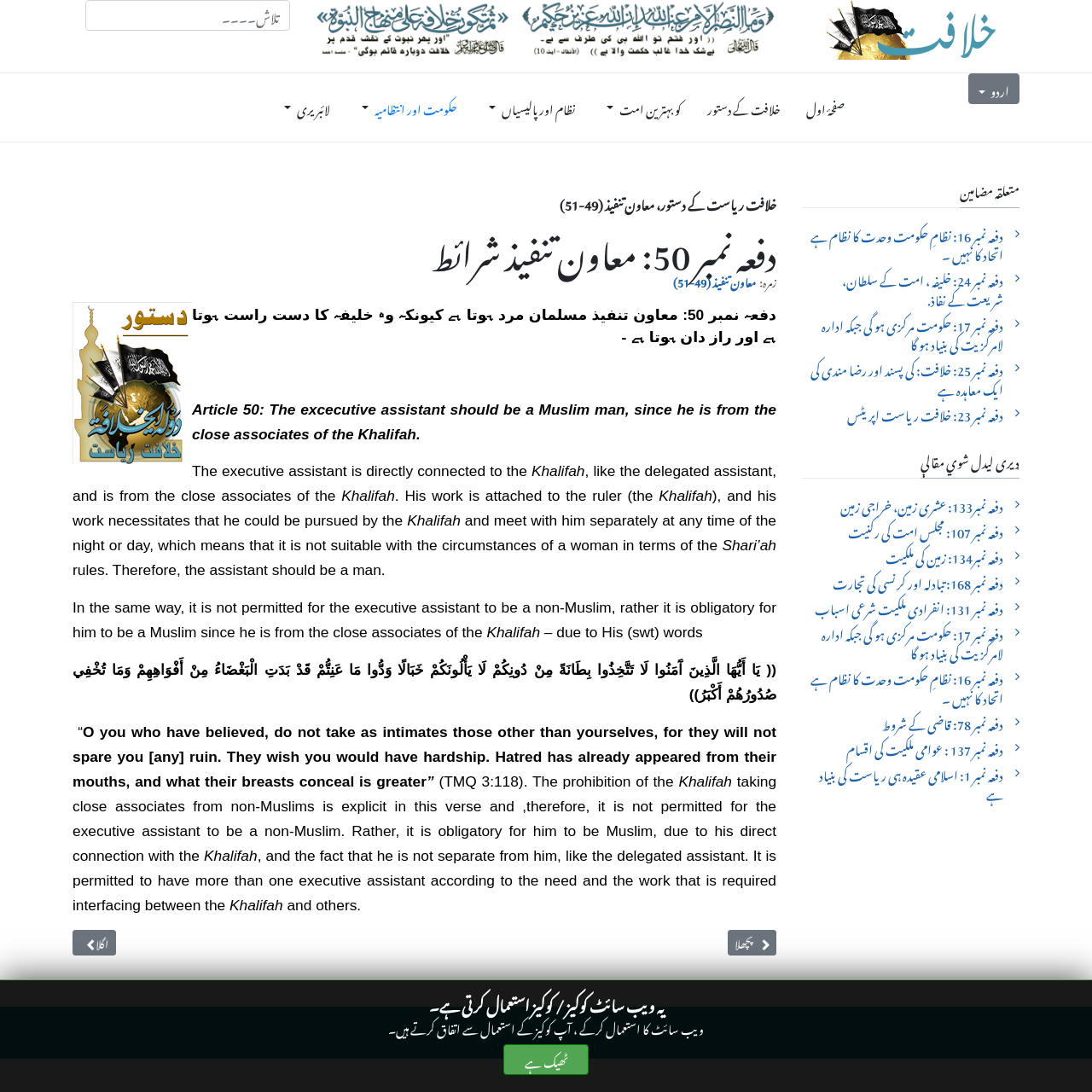Determine the bounding box coordinates for the UI element described. Format the coordinates as (top-left x, top-left y, bottom-right x, bottom-right y) and ensure all values are between 0 and 1. Element description: لائبریری

[0.243, 0.067, 0.314, 0.13]